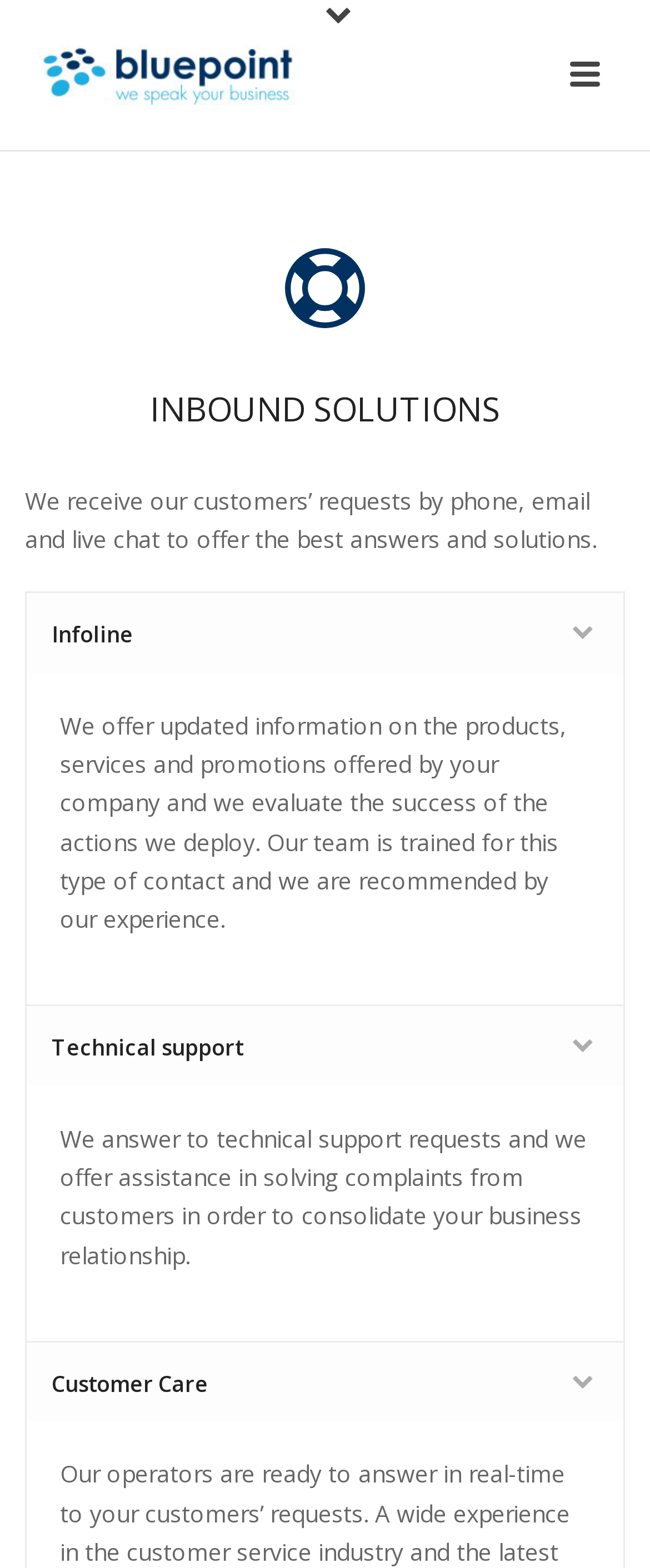What type of contact is the team trained for?
Please analyze the image and answer the question with as much detail as possible.

Based on the webpage, the team is trained for technical support type of contact, which involves answering technical support requests and offering assistance in solving customer complaints.